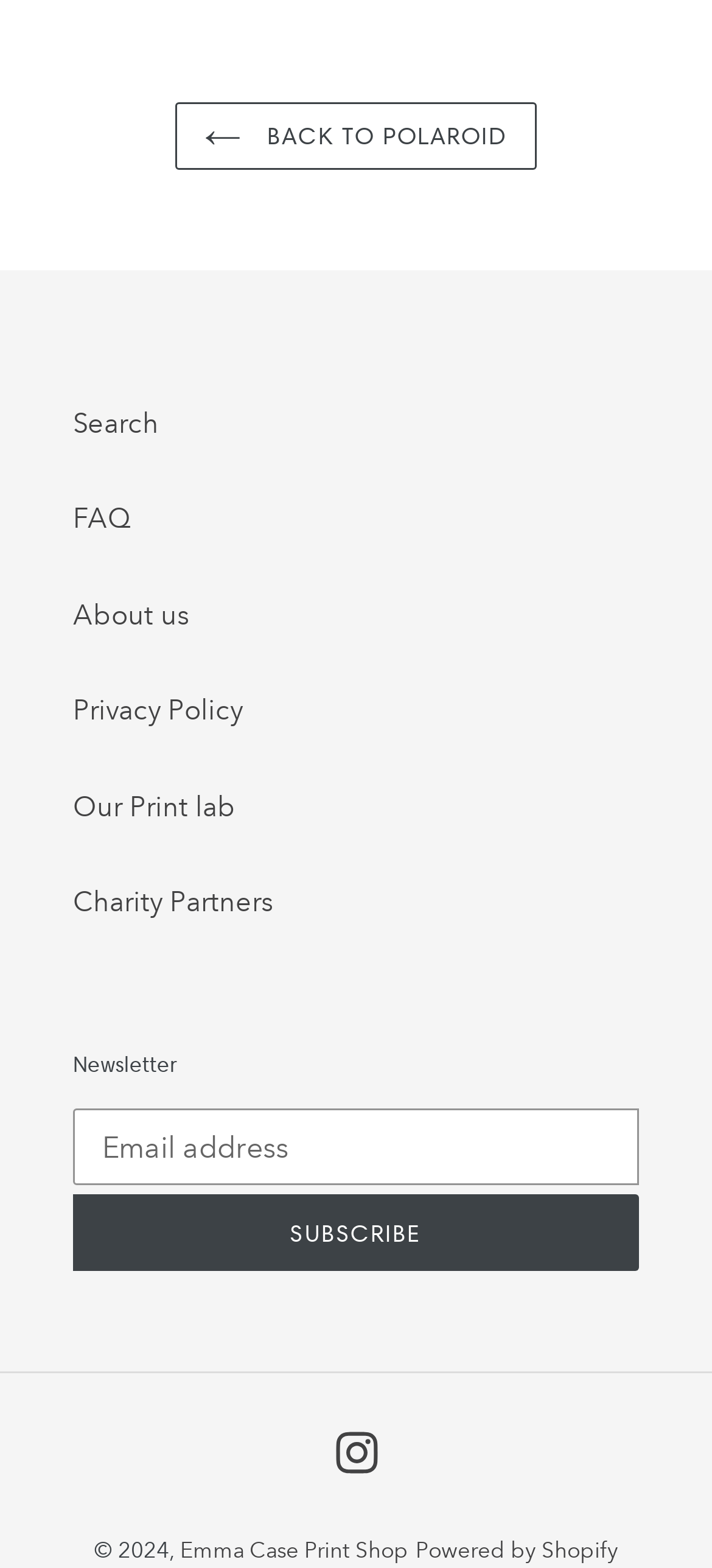Please find the bounding box coordinates of the element that you should click to achieve the following instruction: "search for something". The coordinates should be presented as four float numbers between 0 and 1: [left, top, right, bottom].

[0.103, 0.259, 0.223, 0.28]